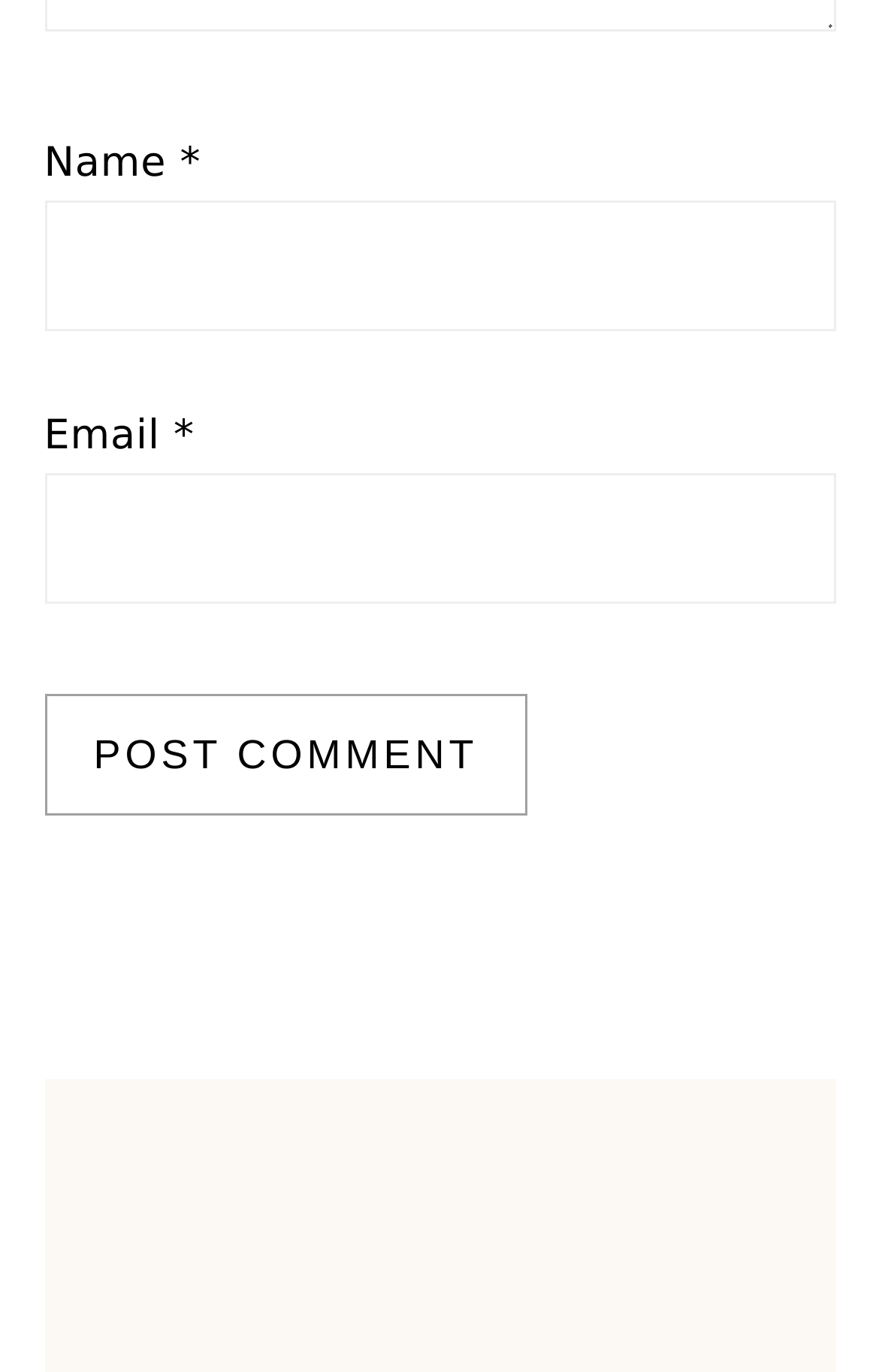Refer to the element description parent_node: Email * aria-describedby="email-notes" name="email" and identify the corresponding bounding box in the screenshot. Format the coordinates as (top-left x, top-left y, bottom-right x, bottom-right y) with values in the range of 0 to 1.

[0.05, 0.345, 0.95, 0.439]